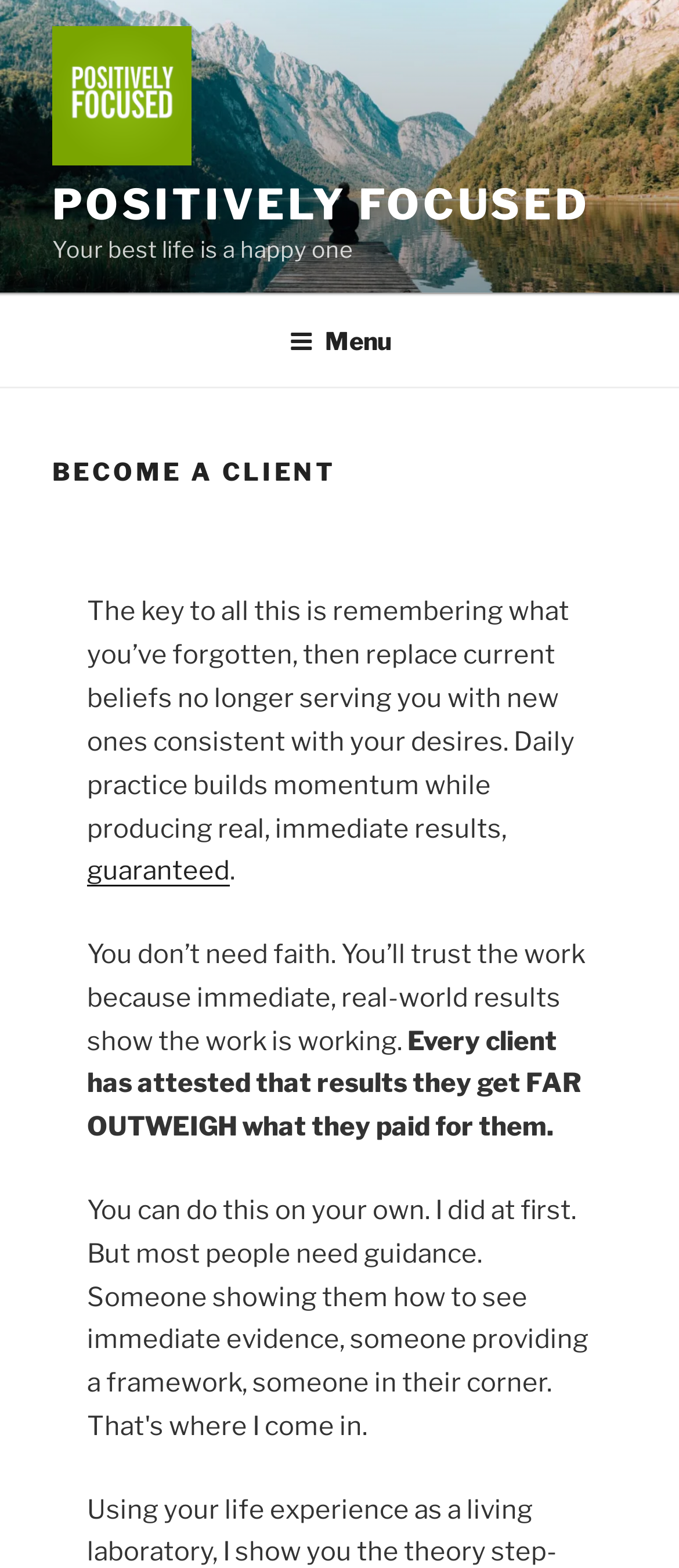Generate a thorough caption detailing the webpage content.

The webpage is titled "Become a client - Positively Focused" and has a prominent logo at the top left corner with the text "Positively Focused" next to it. Below the logo, there is a larger heading "POSITIVELY FOCUSED" that spans most of the width of the page. 

Underneath the heading, there is a short phrase "Your best life is a happy one" centered on the page. A top menu navigation bar is located at the top of the page, taking up the full width, with a "Menu" button on the right side.

When the "Menu" button is expanded, a dropdown menu appears with a heading "BECOME A CLIENT" at the top. Below the heading, there is a block of text that explains the key to achieving a happy life, which involves remembering what you've forgotten, replacing current beliefs with new ones, and practicing daily to build momentum and produce real results. 

Within this block of text, there is a highlighted link "guaranteed" that stands out. The text continues to explain that you don't need faith, and you'll trust the work because of the immediate, real-world results. It also mentions that every client has attested that the results they get far outweigh what they paid for them.